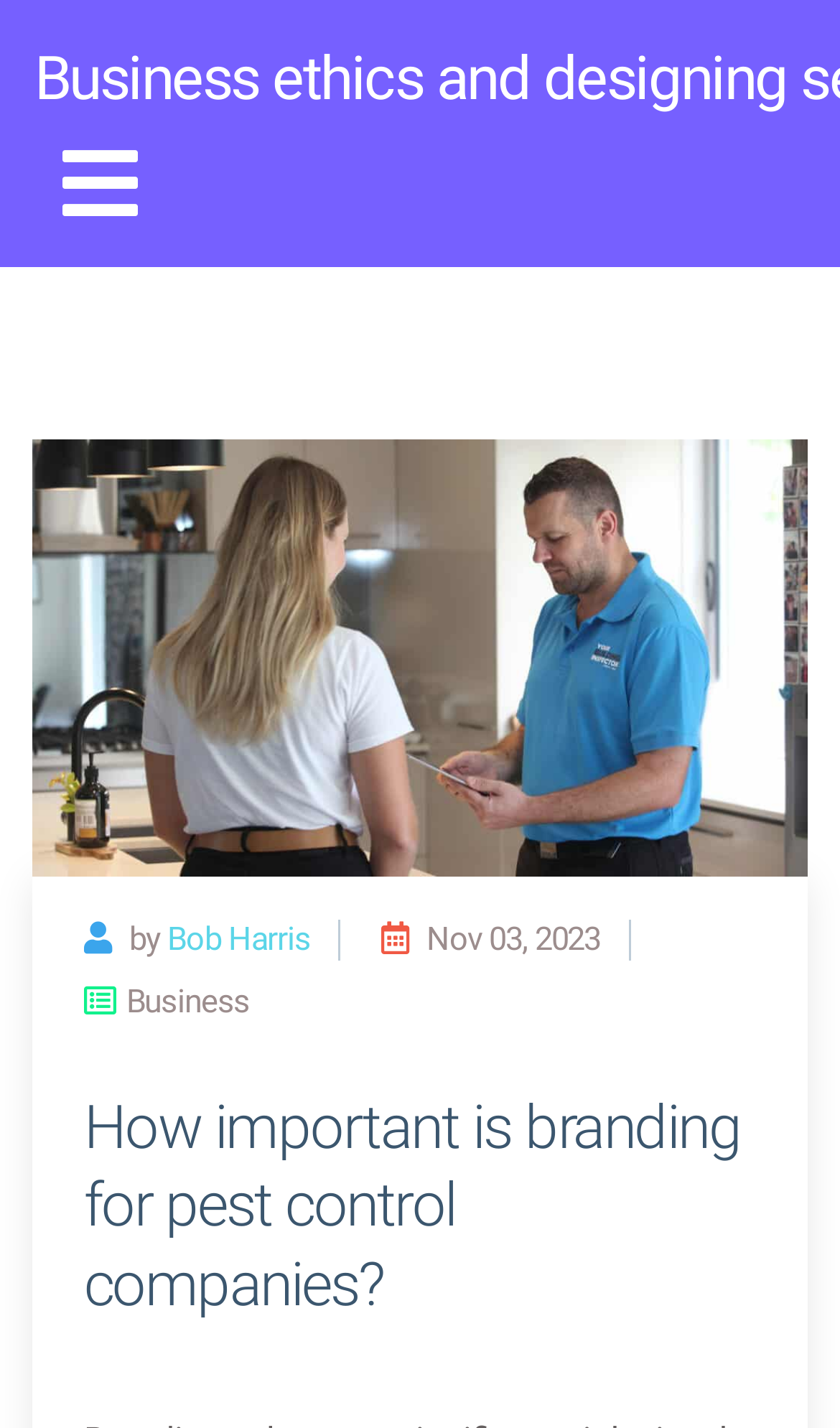Extract the bounding box coordinates of the UI element described: "Bob Harris". Provide the coordinates in the format [left, top, right, bottom] with values ranging from 0 to 1.

[0.199, 0.644, 0.37, 0.671]